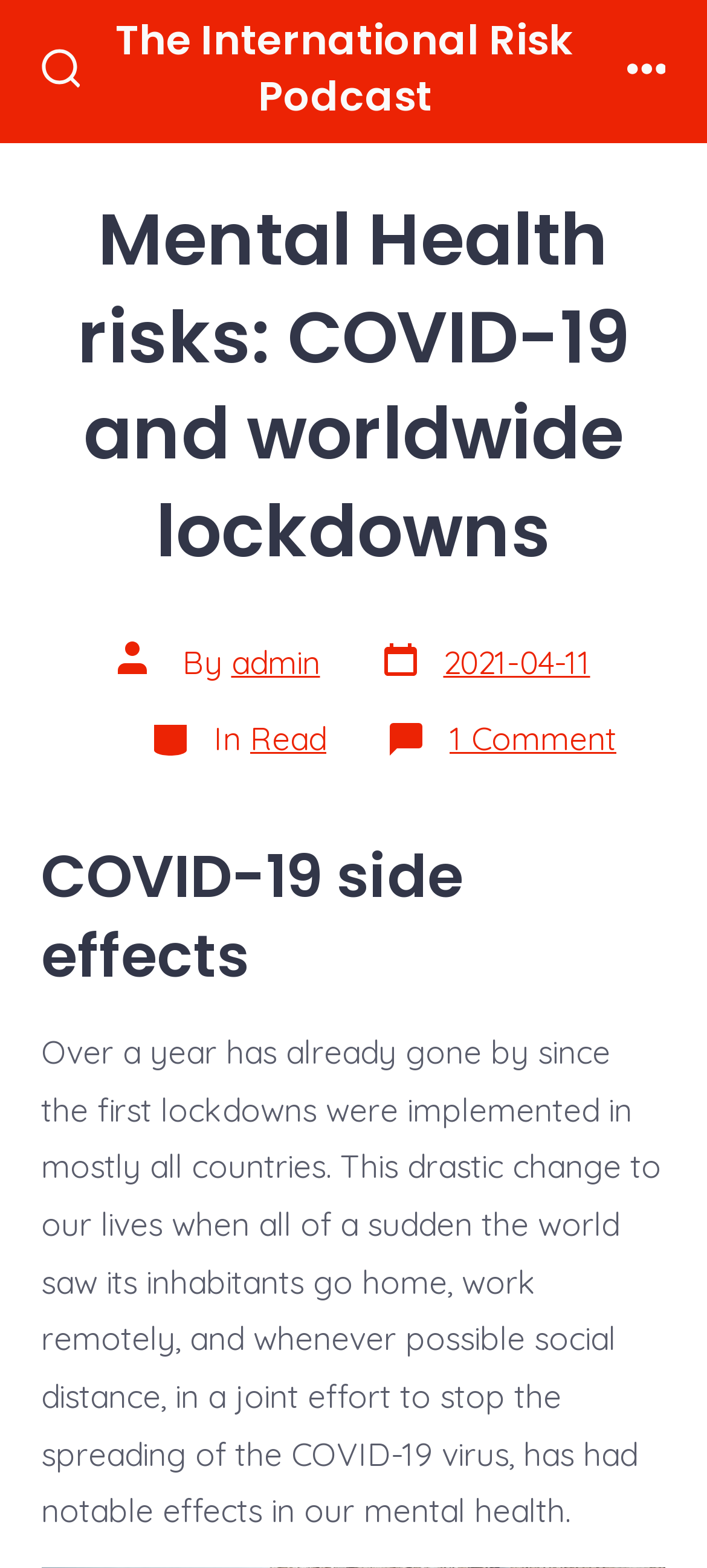What is the text of the webpage's headline?

Mental Health risks: COVID-19 and worldwide lockdowns